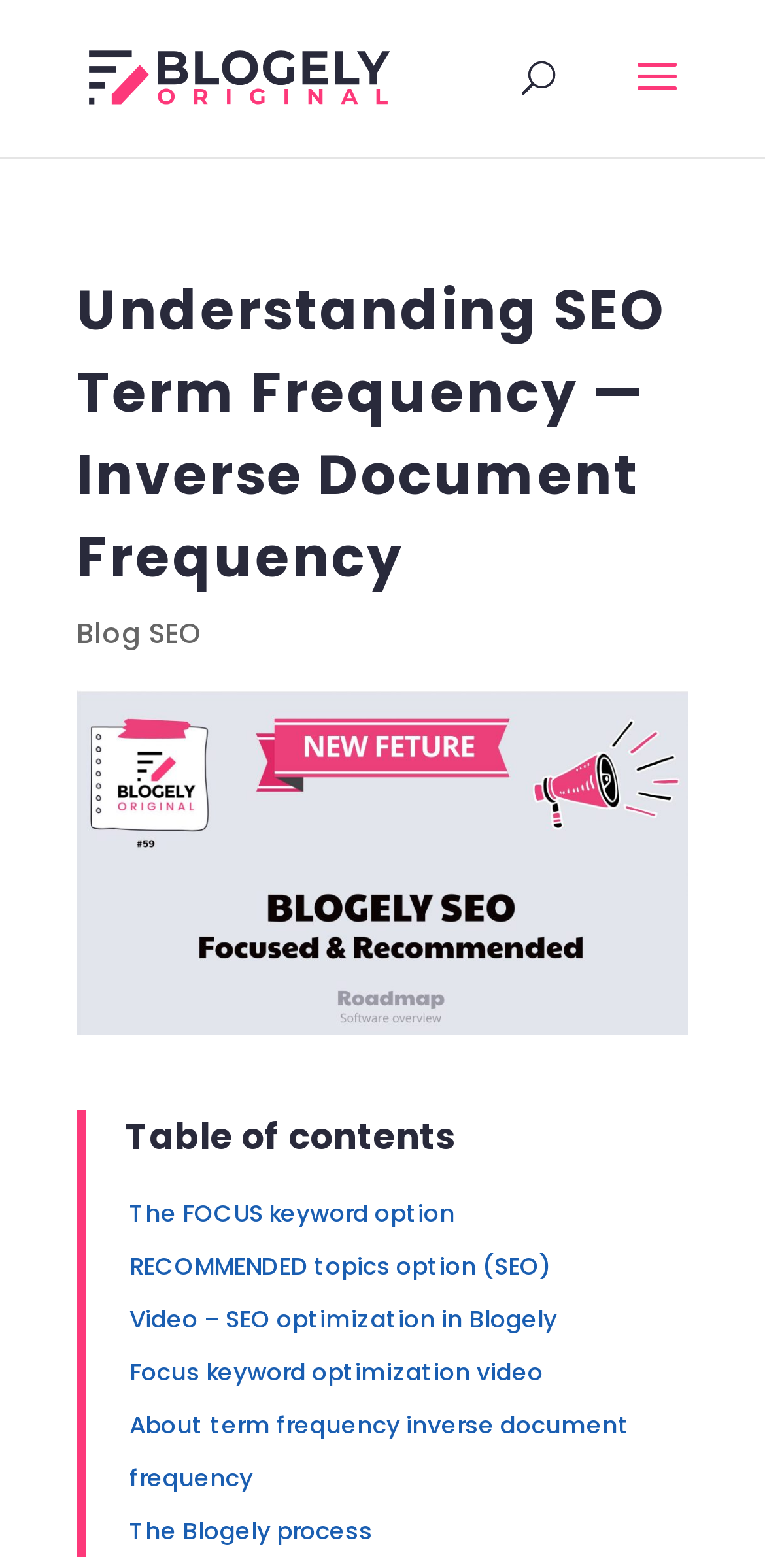Bounding box coordinates should be provided in the format (top-left x, top-left y, bottom-right x, bottom-right y) with all values between 0 and 1. Identify the bounding box for this UI element: RECOMMENDED topics option (SEO)

[0.169, 0.796, 0.721, 0.818]